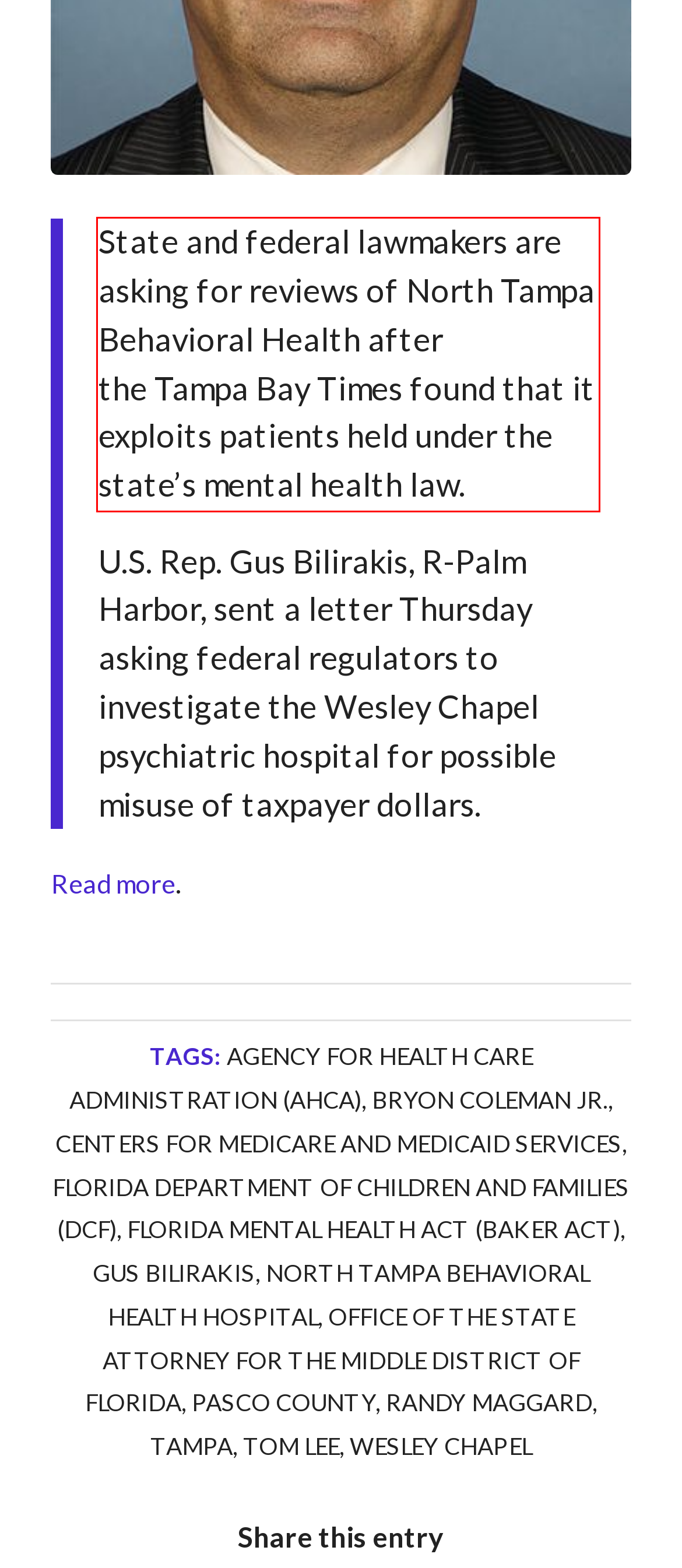By examining the provided screenshot of a webpage, recognize the text within the red bounding box and generate its text content.

State and federal lawmakers are asking for reviews of North Tampa Behavioral Health after the Tampa Bay Times found that it exploits patients held under the state’s mental health law.